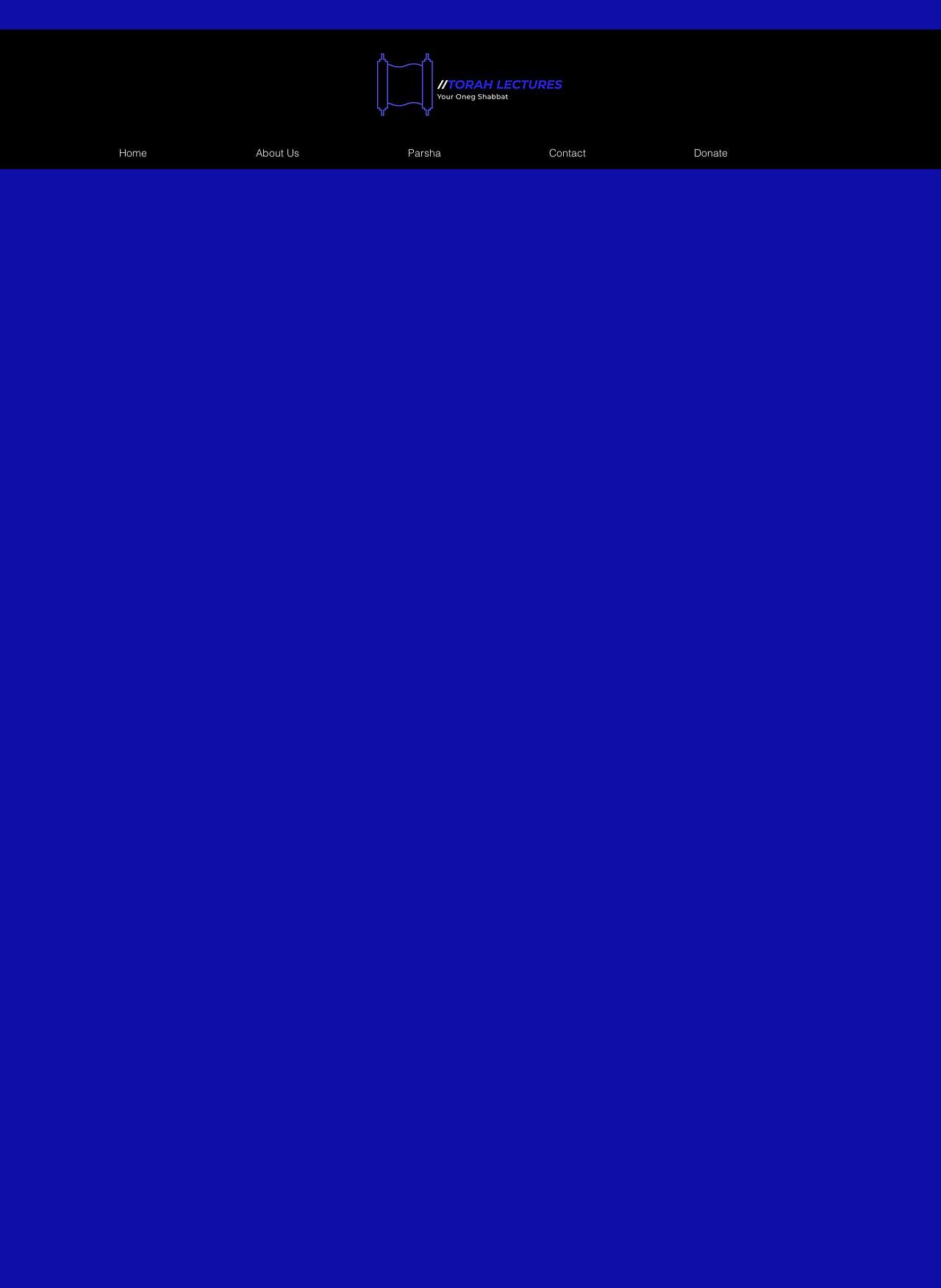Identify the bounding box for the element characterized by the following description: "Libremaps".

None